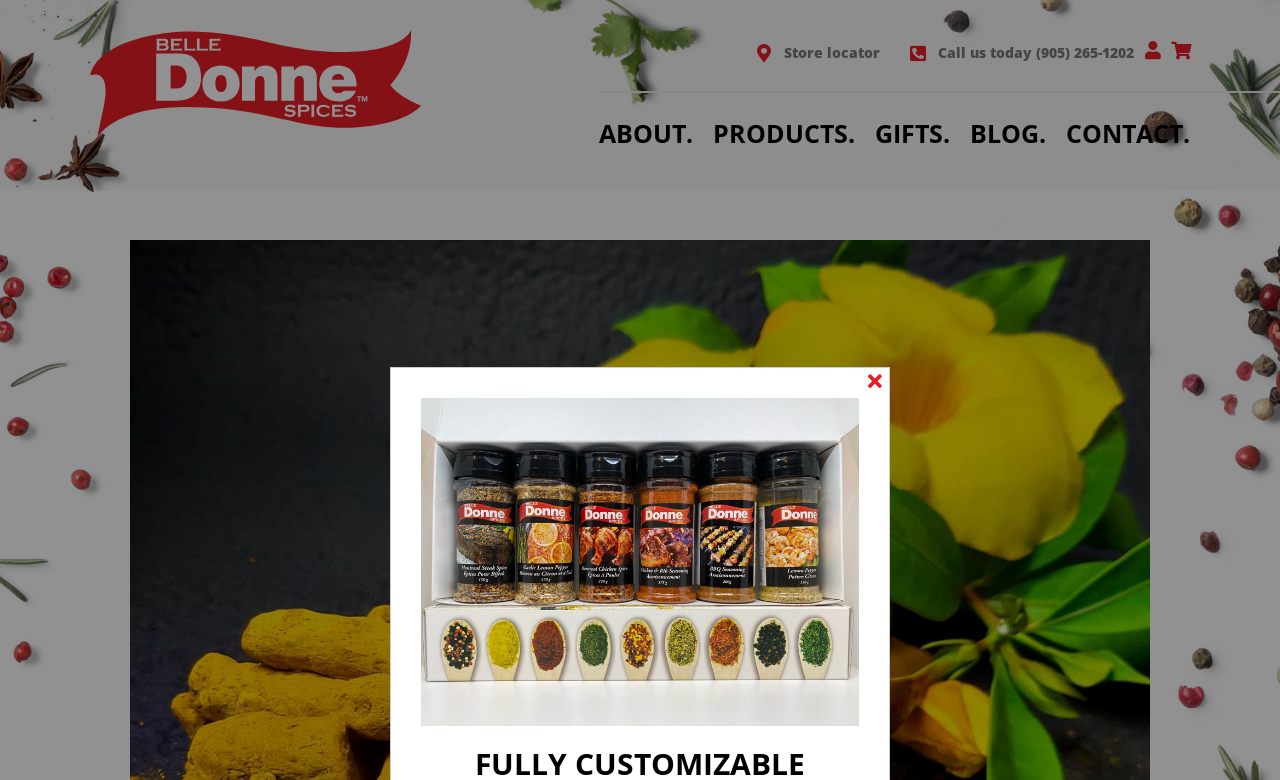Bounding box coordinates are specified in the format (top-left x, top-left y, bottom-right x, bottom-right y). All values are floating point numbers bounded between 0 and 1. Please provide the bounding box coordinate of the region this sentence describes: Products

[0.549, 0.135, 0.676, 0.204]